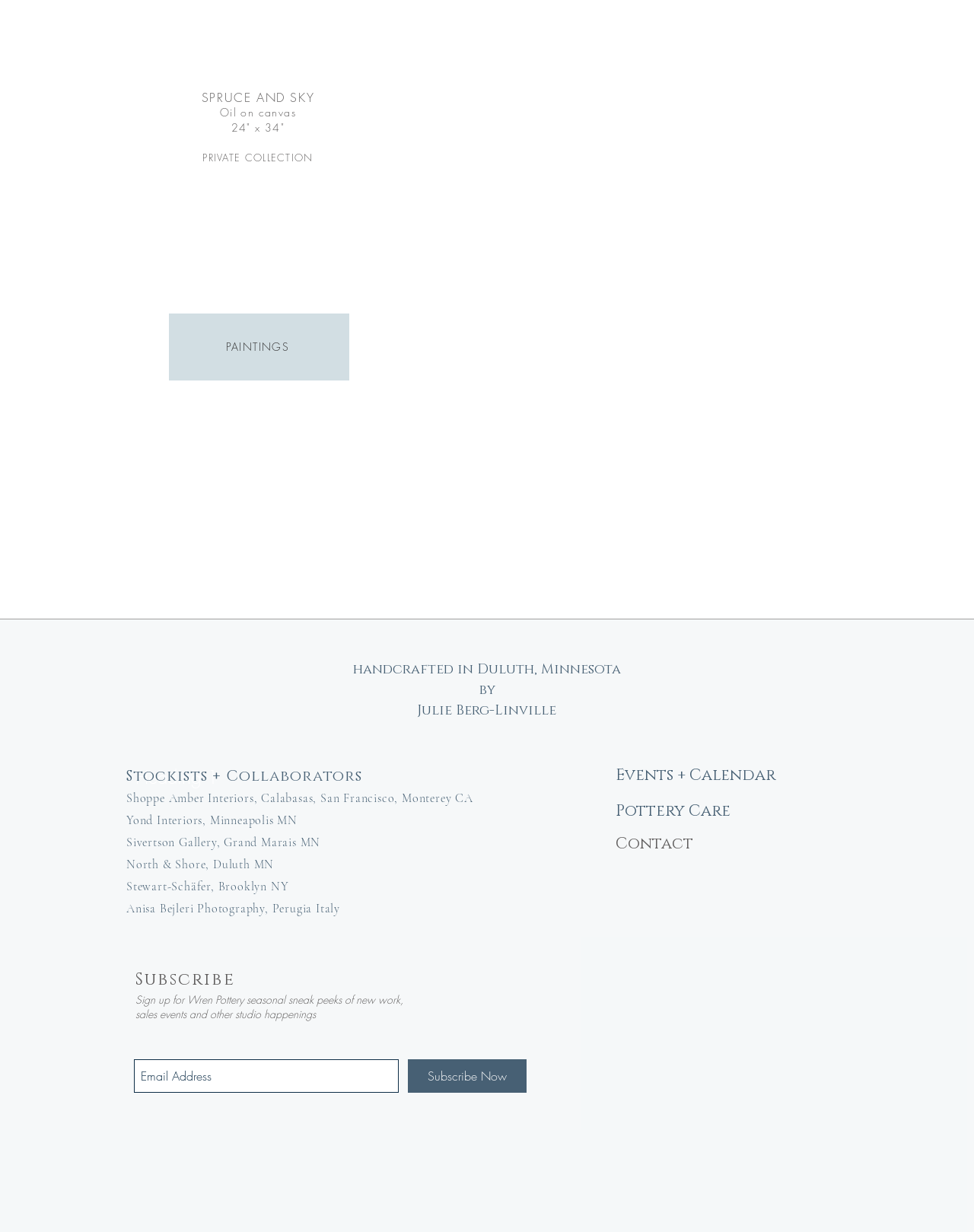What is the purpose of the 'Subscribe Now' button?
Use the information from the image to give a detailed answer to the question.

The 'Subscribe Now' button is part of the 'Subscribe' section, which is described as 'Sign up for Wren Pottery seasonal sneak peeks of new work, sales events and other studio happenings'. Therefore, the purpose of the button is to allow users to receive these seasonal sneak peeks.